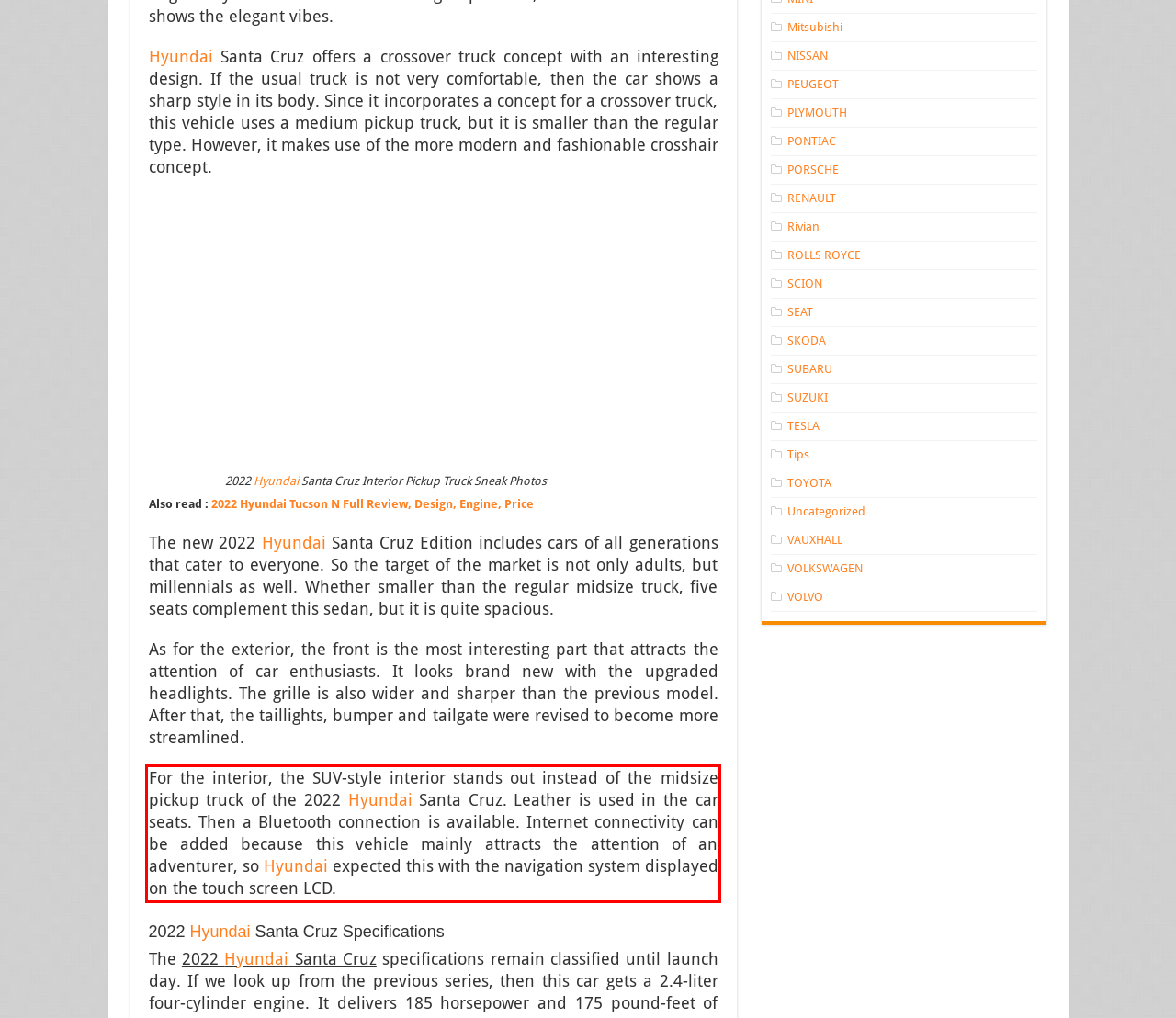Please perform OCR on the UI element surrounded by the red bounding box in the given webpage screenshot and extract its text content.

For the interior, the SUV-style interior stands out instead of the midsize pickup truck of the 2022 Hyundai Santa Cruz. Leather is used in the car seats. Then a Bluetooth connection is available. Internet connectivity can be added because this vehicle mainly attracts the attention of an adventurer, so Hyundai expected this with the navigation system displayed on the touch screen LCD.